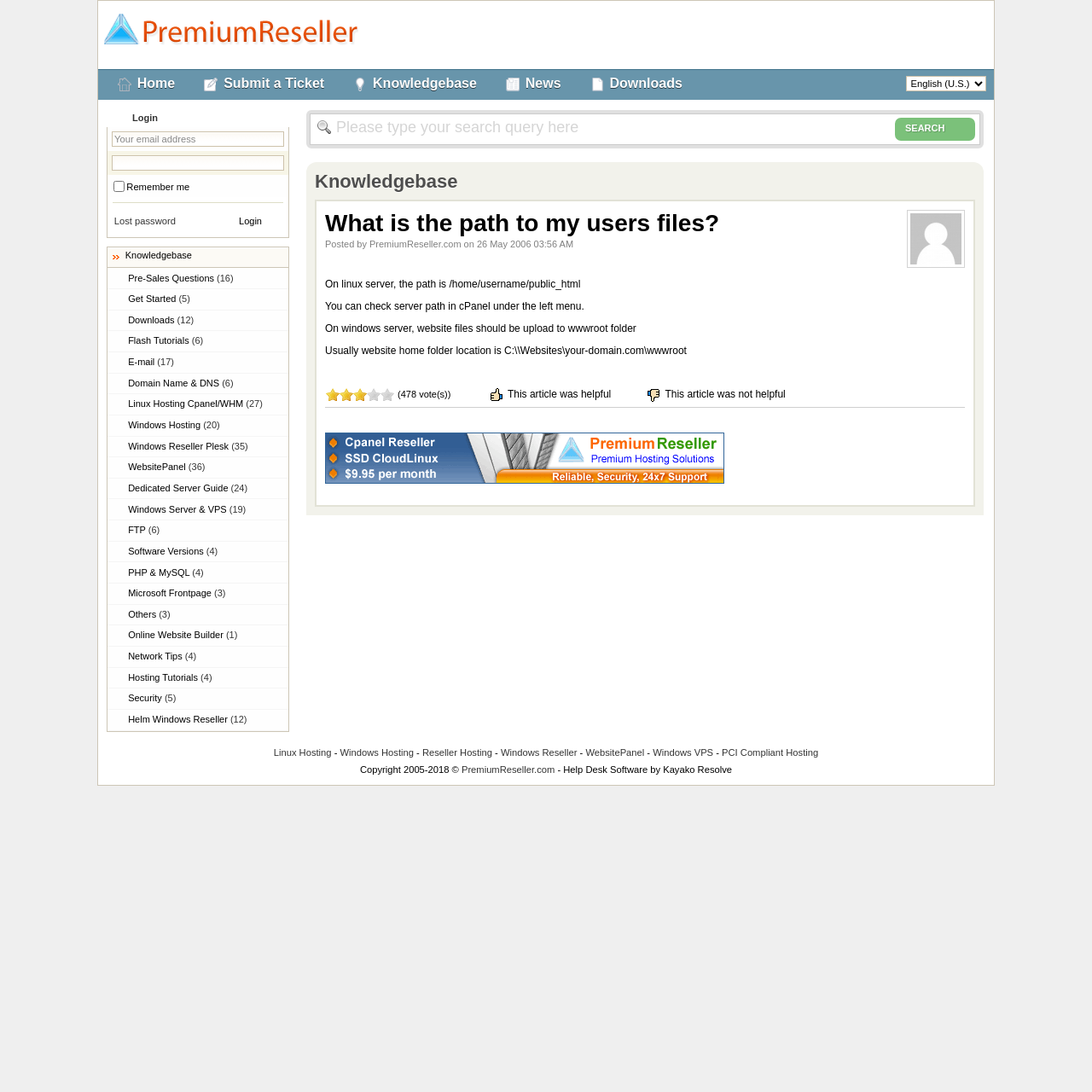Given the element description Microsoft Frontpage (3), identify the bounding box coordinates for the UI element on the webpage screenshot. The format should be (top-left x, top-left y, bottom-right x, bottom-right y), with values between 0 and 1.

[0.098, 0.534, 0.264, 0.554]